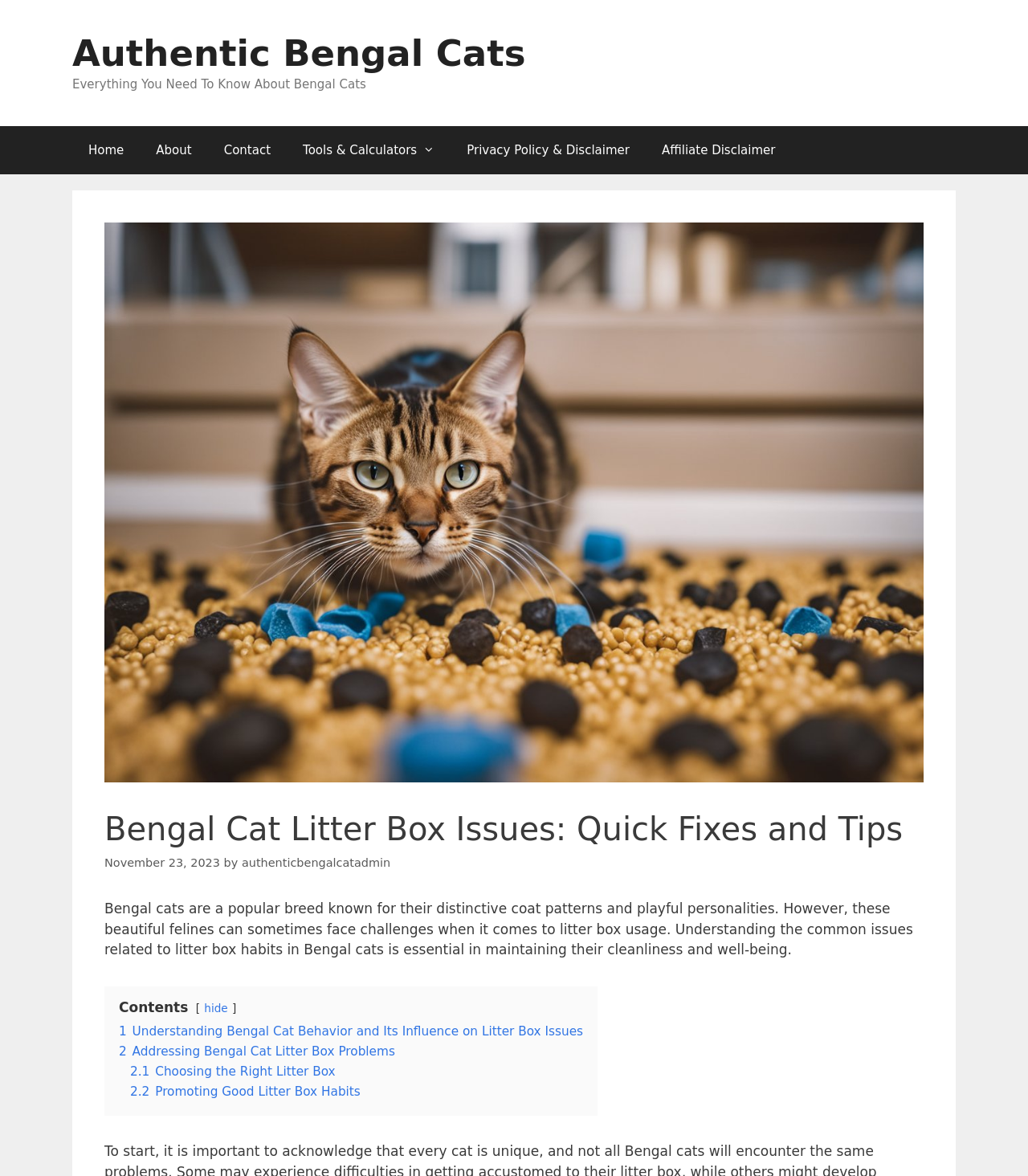Please provide a detailed answer to the question below based on the screenshot: 
What is the topic of the article?

I determined the topic of the article by reading the heading element, which contains the text 'Bengal Cat Litter Box Issues: Quick Fixes and Tips'.